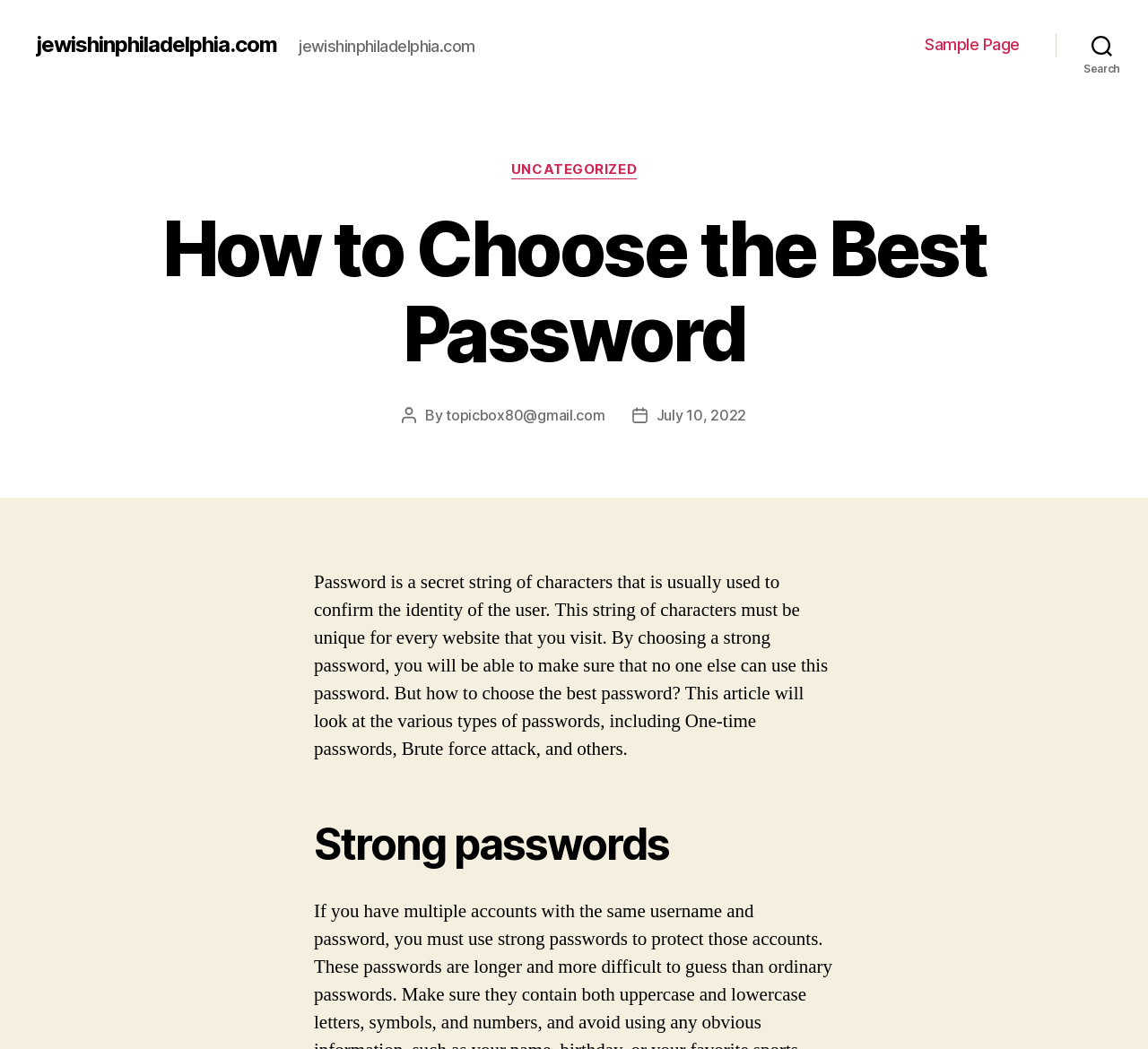Refer to the screenshot and answer the following question in detail:
What is the purpose of a password?

The purpose of a password can be found by reading the introductory text of the article, which explains that a password is a secret string of characters used to confirm the identity of the user.